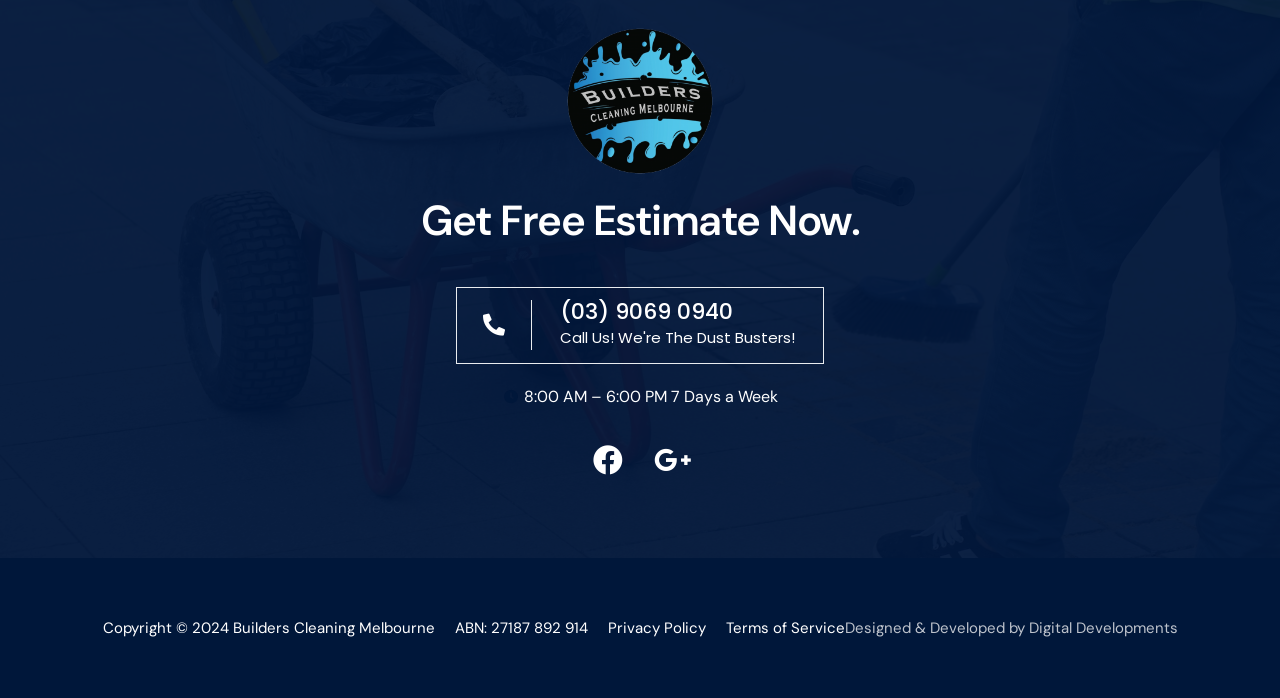Identify the bounding box for the UI element specified in this description: "Google-plus-g". The coordinates must be four float numbers between 0 and 1, formatted as [left, top, right, bottom].

[0.502, 0.616, 0.549, 0.701]